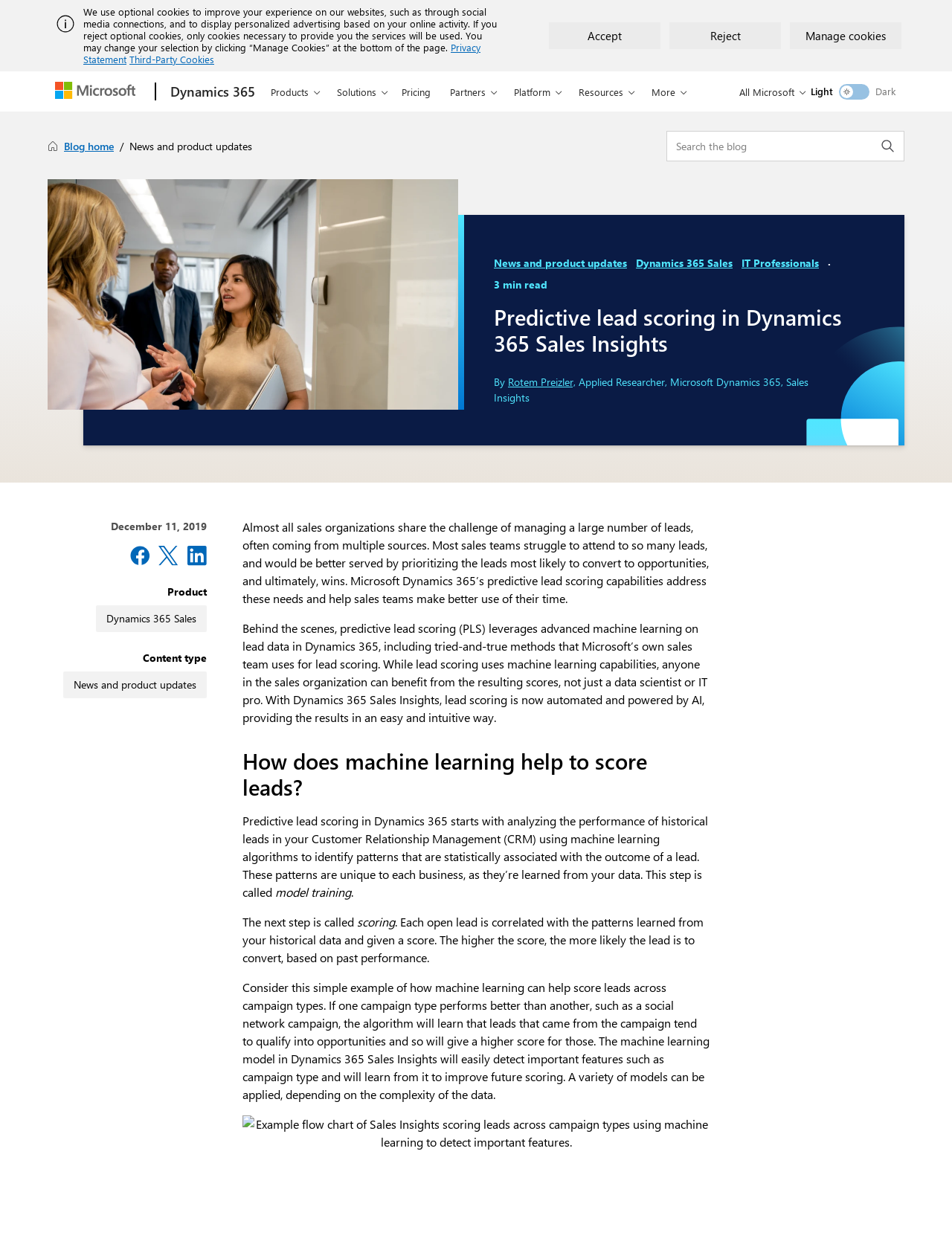Could you indicate the bounding box coordinates of the region to click in order to complete this instruction: "Share on LinkedIn".

[0.197, 0.438, 0.217, 0.454]